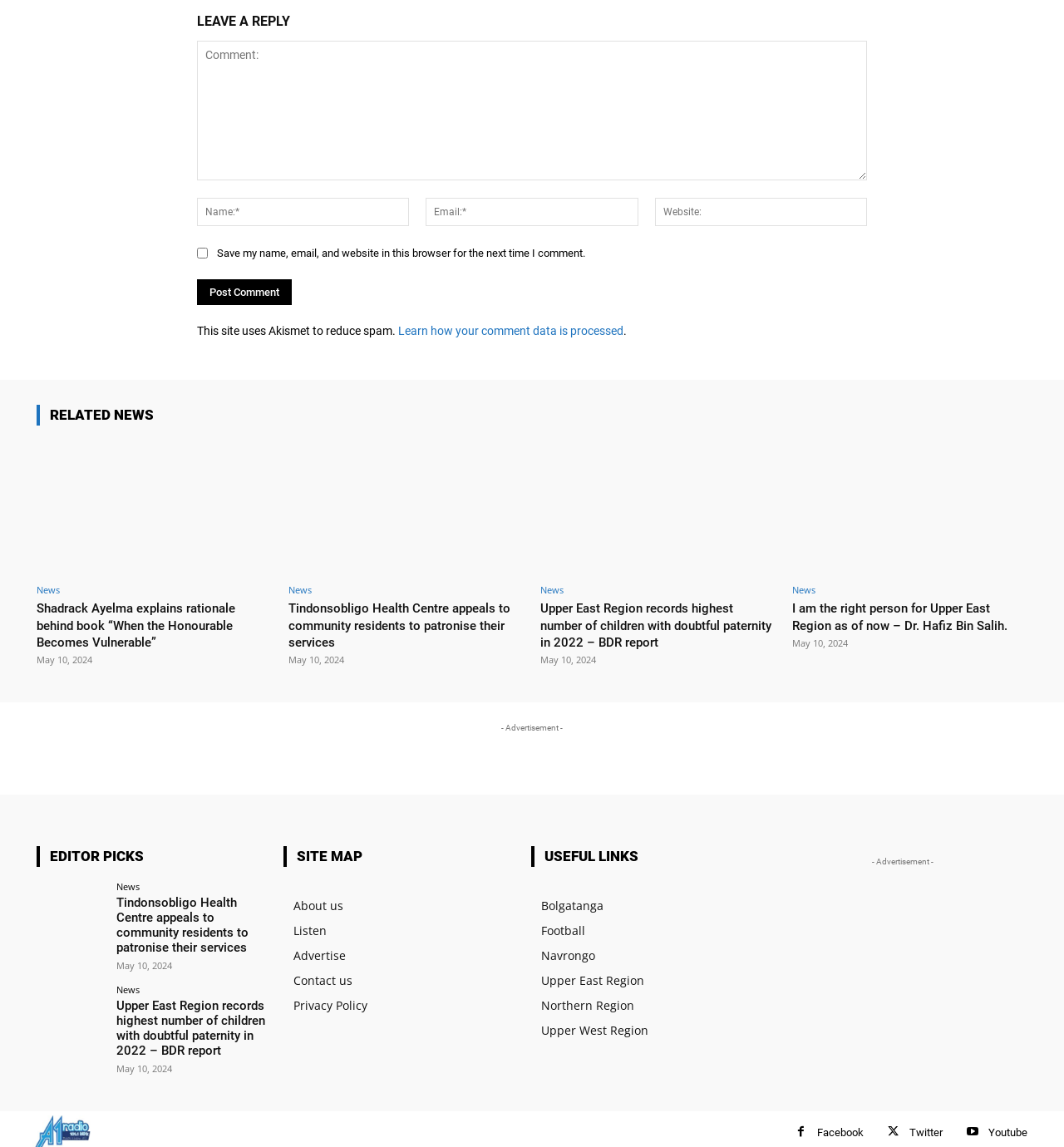Please locate the bounding box coordinates of the region I need to click to follow this instruction: "Post a comment".

[0.185, 0.243, 0.274, 0.266]